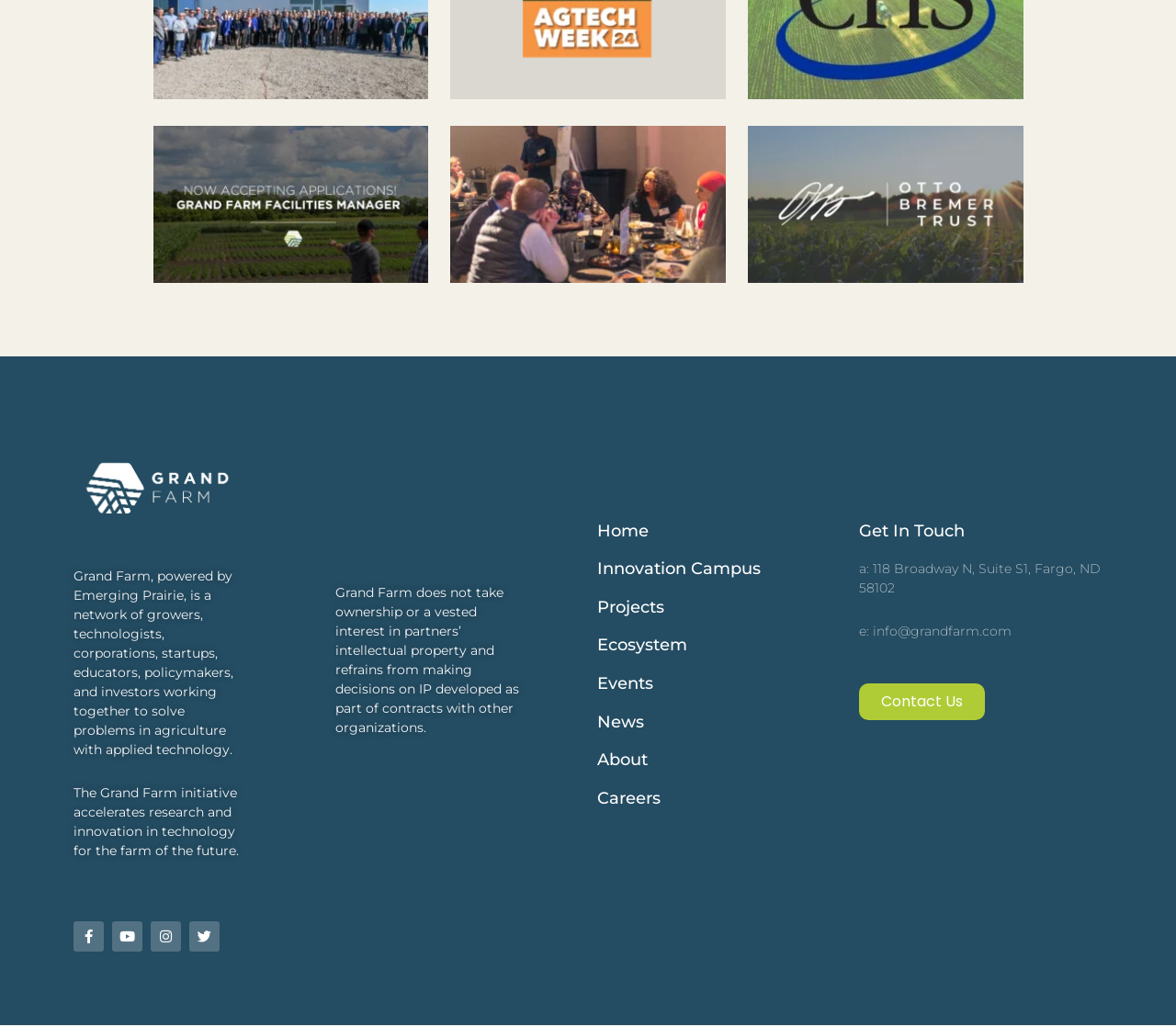Pinpoint the bounding box coordinates of the clickable element to carry out the following instruction: "Contact Grand Farm through the 'Contact Us' link."

[0.73, 0.666, 0.838, 0.702]